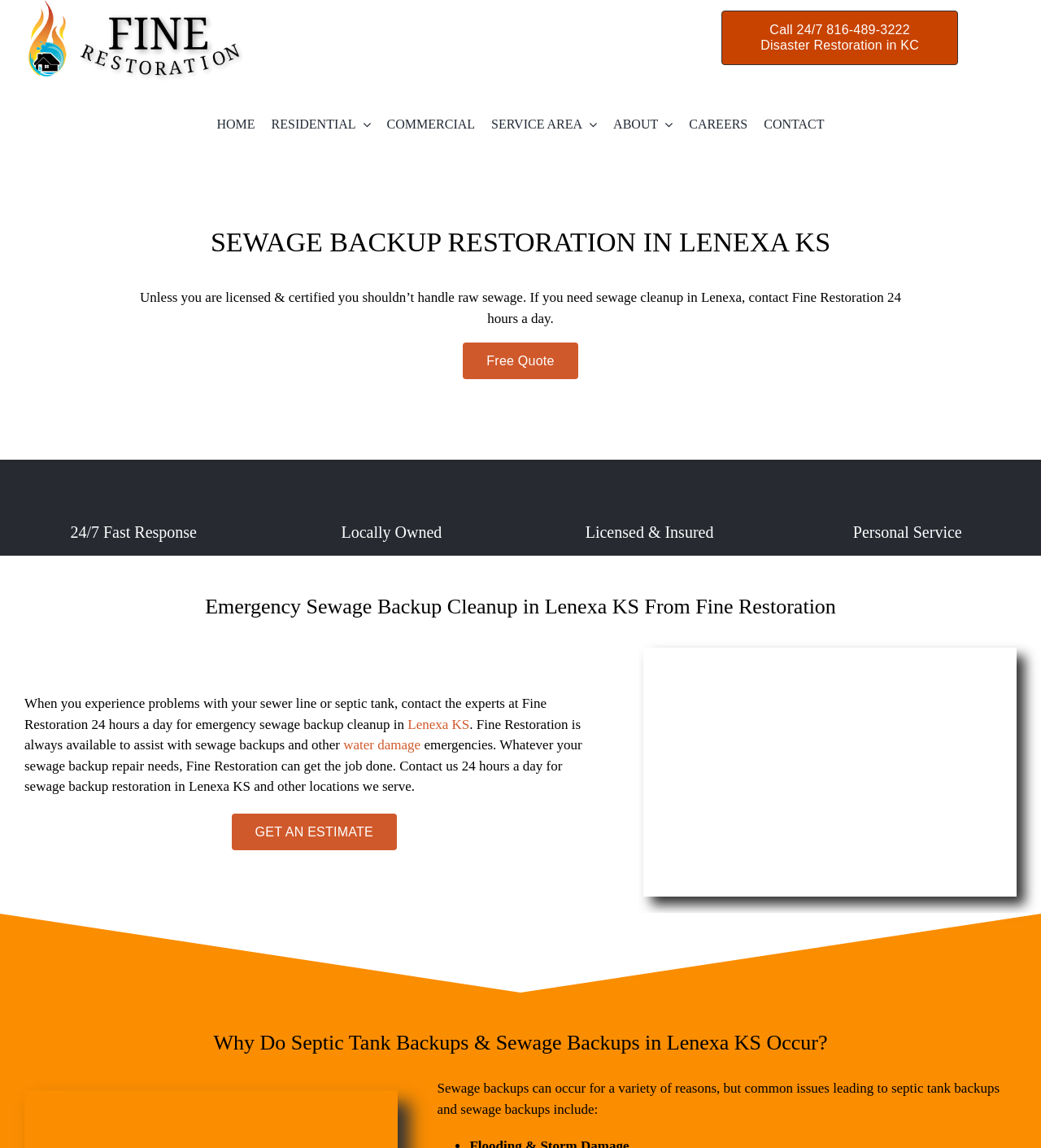Pinpoint the bounding box coordinates of the clickable element to carry out the following instruction: "Learn about emergency sewage backup cleanup."

[0.023, 0.517, 0.977, 0.539]